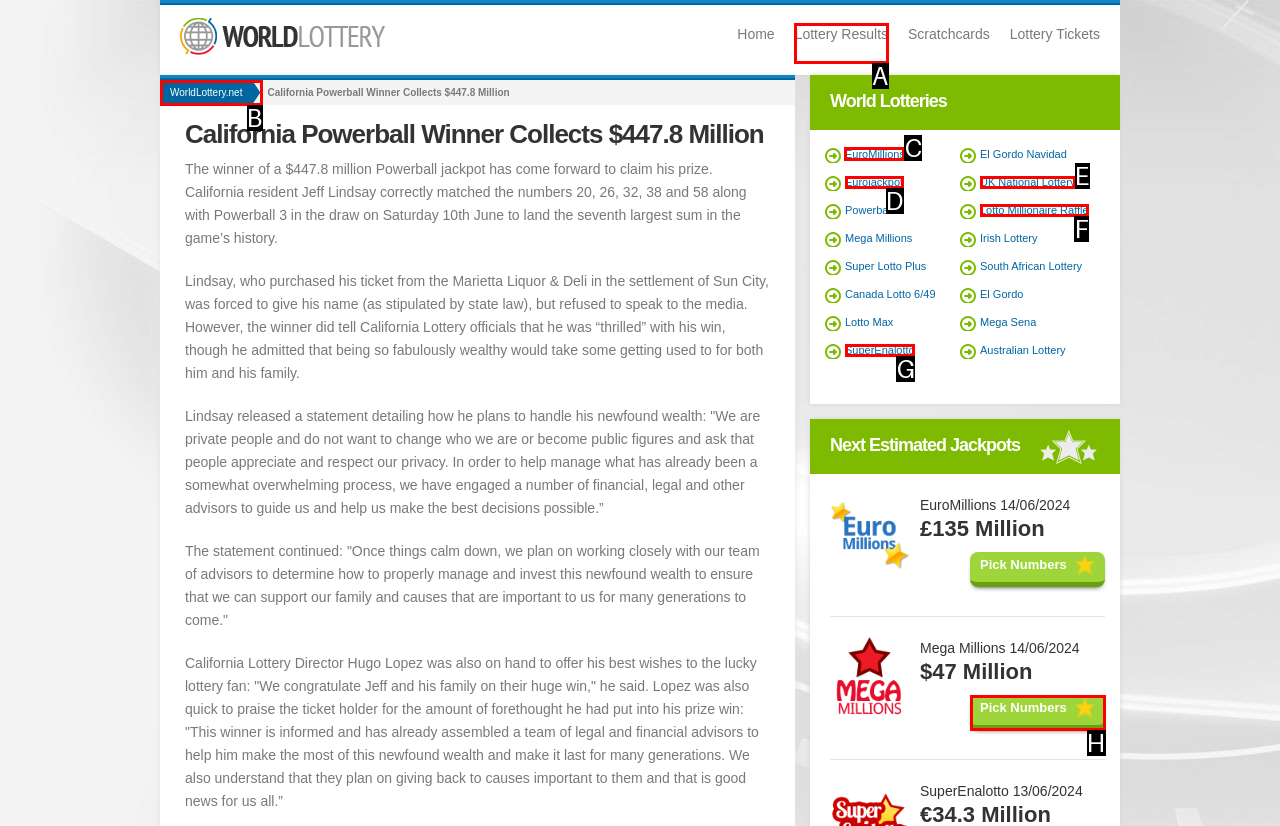Select the appropriate HTML element that needs to be clicked to finish the task: View EuroMillions results
Reply with the letter of the chosen option.

C